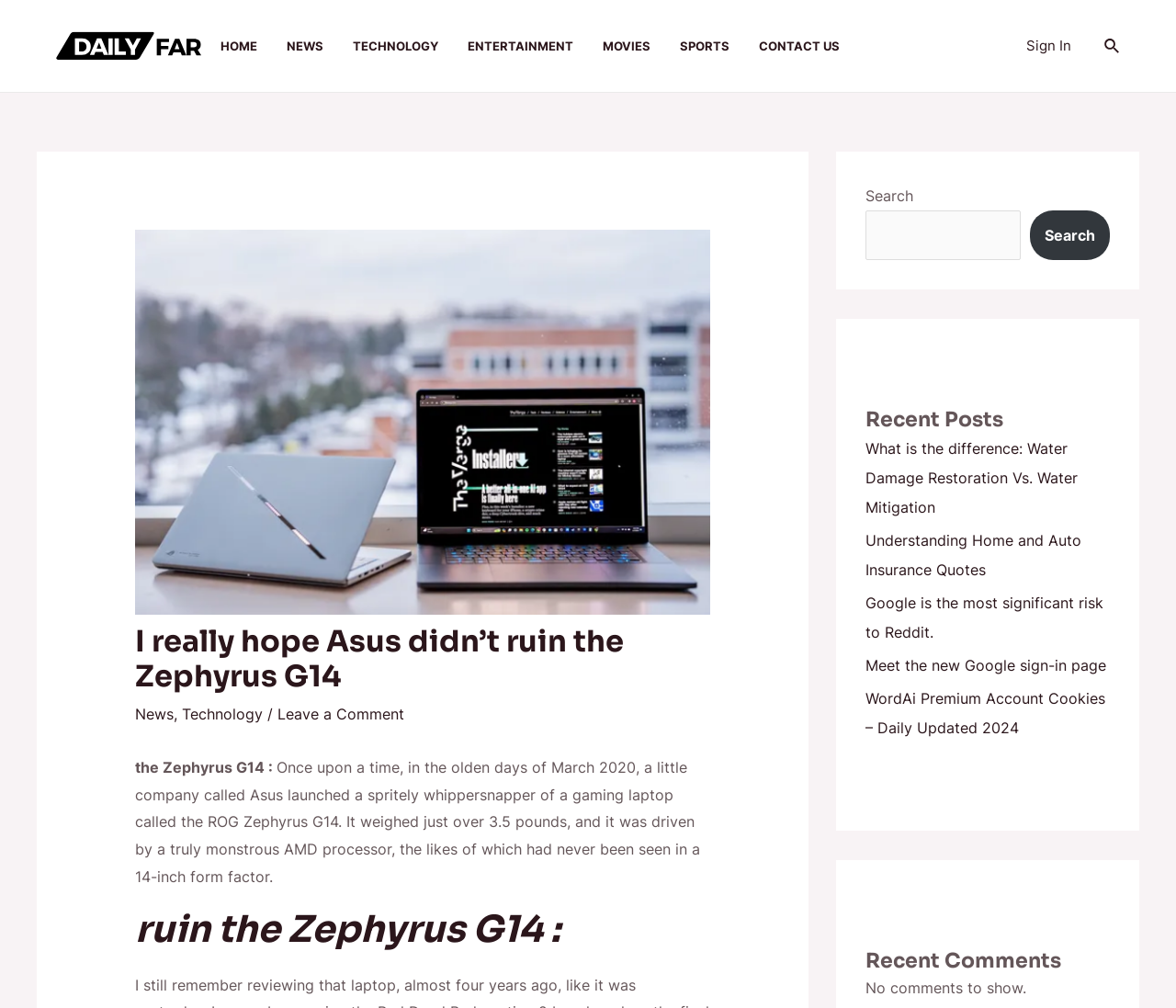Give a detailed explanation of the elements present on the webpage.

This webpage appears to be a news article from DailyFar, a 24/7 news update website. At the top left, there is a logo image with the text "DailyFar | 24/7 News Update" next to it, which is also a link. Below the logo, there is a navigation menu with links to different sections of the website, including HOME, NEWS, TECHNOLOGY, ENTERTAINMENT, MOVIES, SPORTS, and CONTACT US.

On the top right, there is an account icon link with the text "Sign In" next to it, and a search icon link with a search box and a search button. 

The main content of the webpage is an article about Asus' Zephyrus G14 laptop. The article has a heading "I really hope Asus didn’t ruin the Zephyrus G14" and is categorized under News and Technology. The article starts with a brief introduction to the laptop, which was launched in March 2020, and then goes on to describe its features.

Below the article, there is a section for post navigation. On the right side of the webpage, there are two complementary sections. The top one has a search box with a search button, and the bottom one has a list of recent posts, including articles about water damage restoration, home and auto insurance quotes, Google, and more. Below the recent posts, there is a section for recent comments, but it appears to be empty with a message saying "No comments to show."